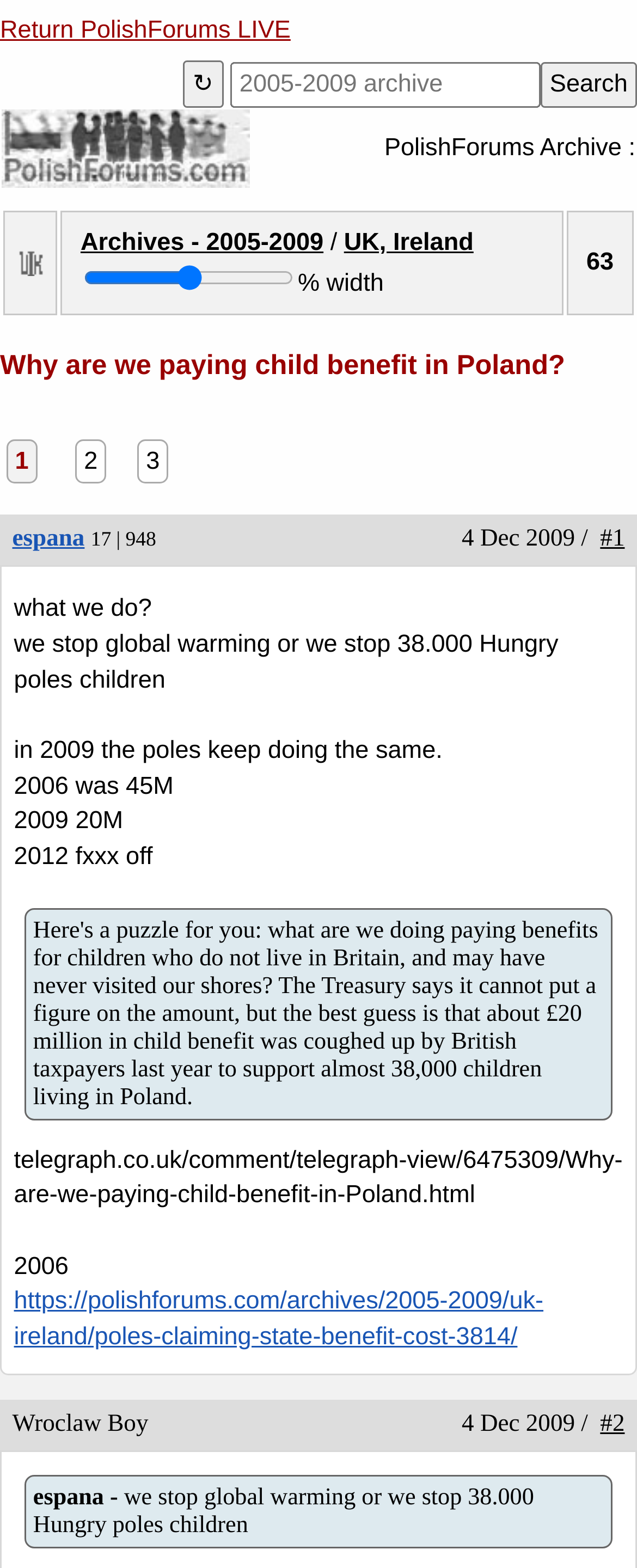Provide a brief response to the question below using a single word or phrase: 
What is the URL mentioned in the article?

telegraph.co.uk/comment/telegraph-view/6475309/Why-are-we-paying-child-benefit-in-Poland.html